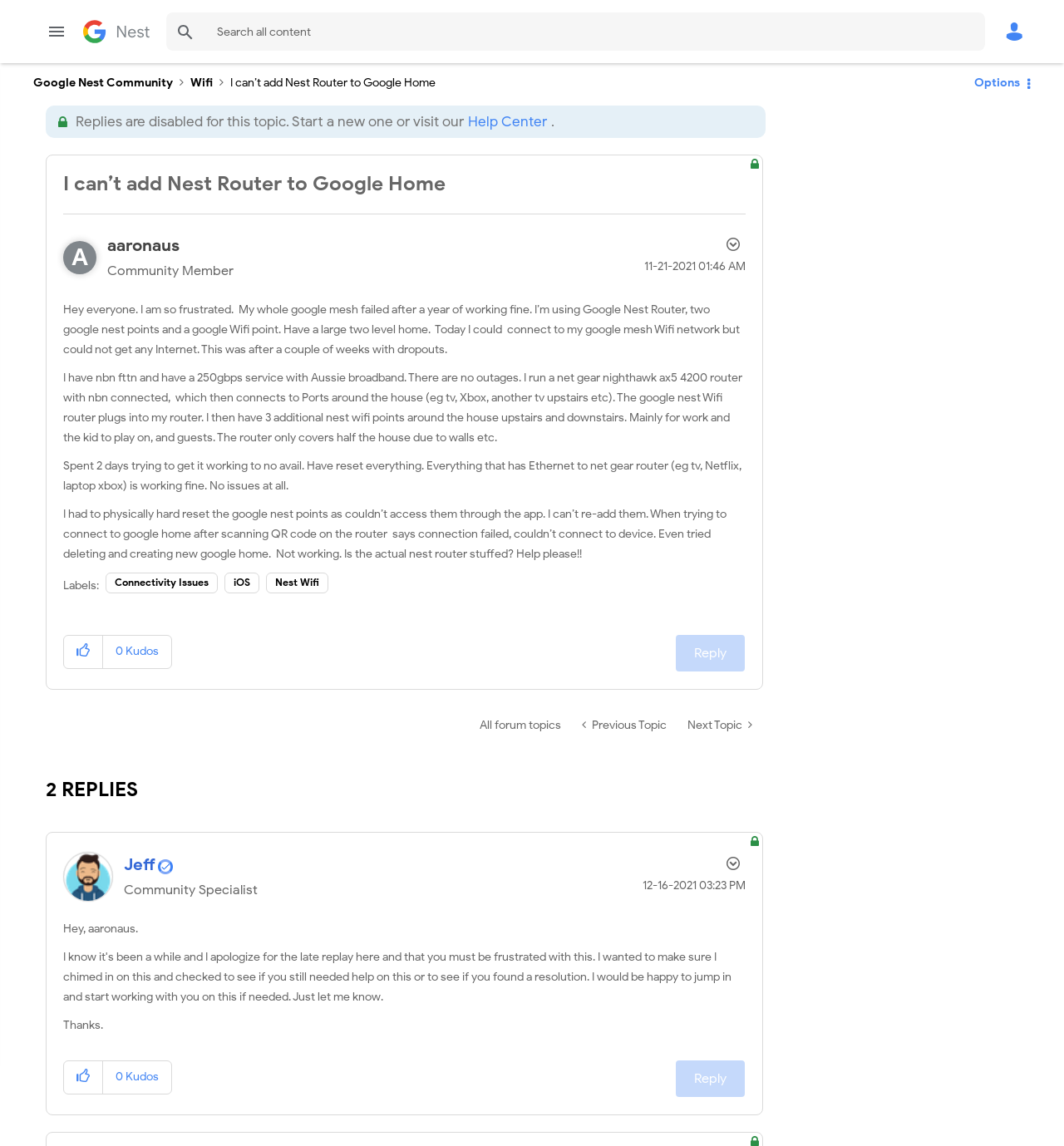What is the topic of this discussion?
Using the information from the image, give a concise answer in one word or a short phrase.

Google Nest Router issue